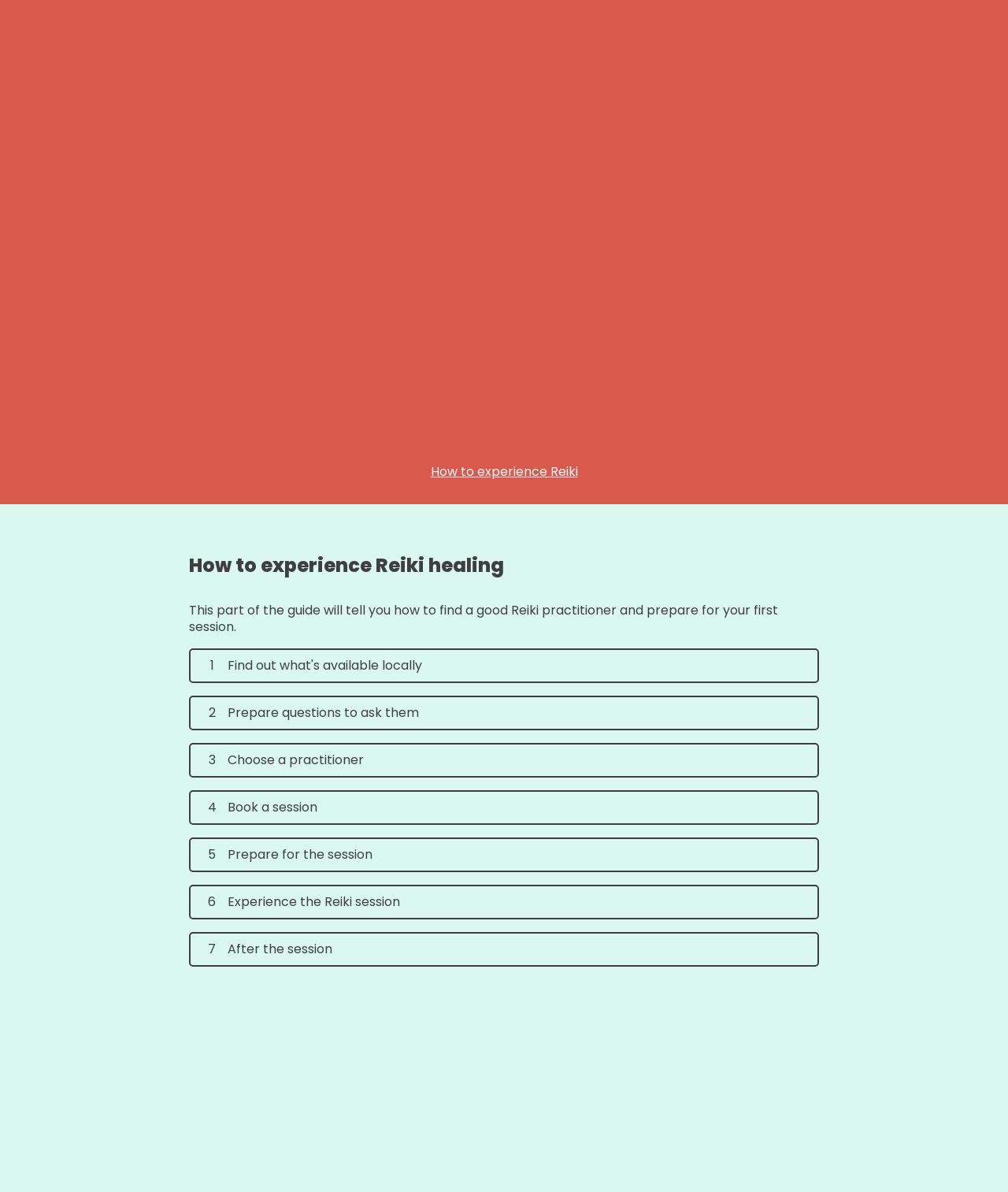Identify the bounding box coordinates of the section to be clicked to complete the task described by the following instruction: "Find out what's available locally". The coordinates should be four float numbers between 0 and 1, formatted as [left, top, right, bottom].

[0.188, 0.544, 0.812, 0.573]